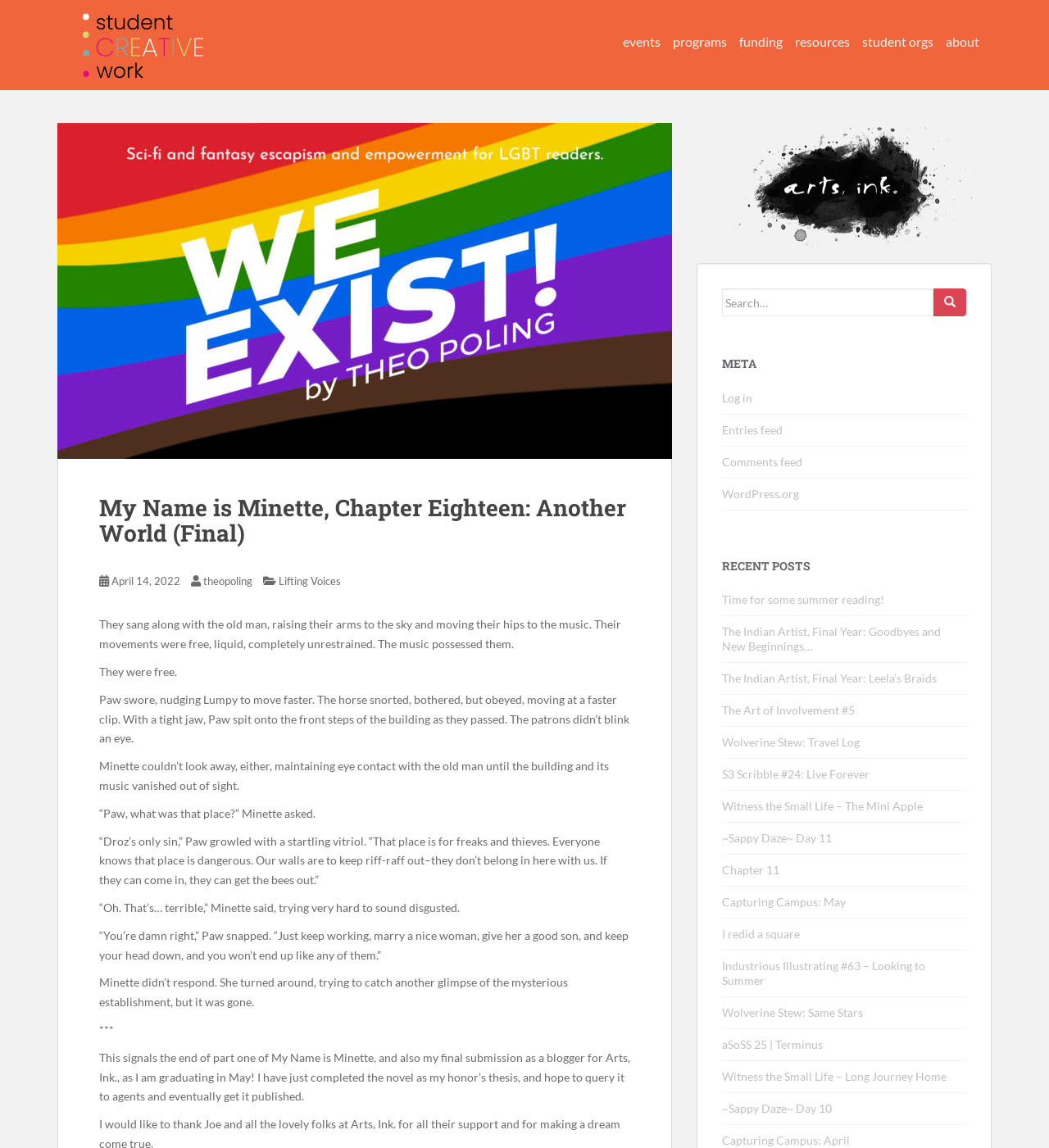Find the bounding box coordinates of the element I should click to carry out the following instruction: "Click on the 'events' link".

[0.594, 0.022, 0.63, 0.051]